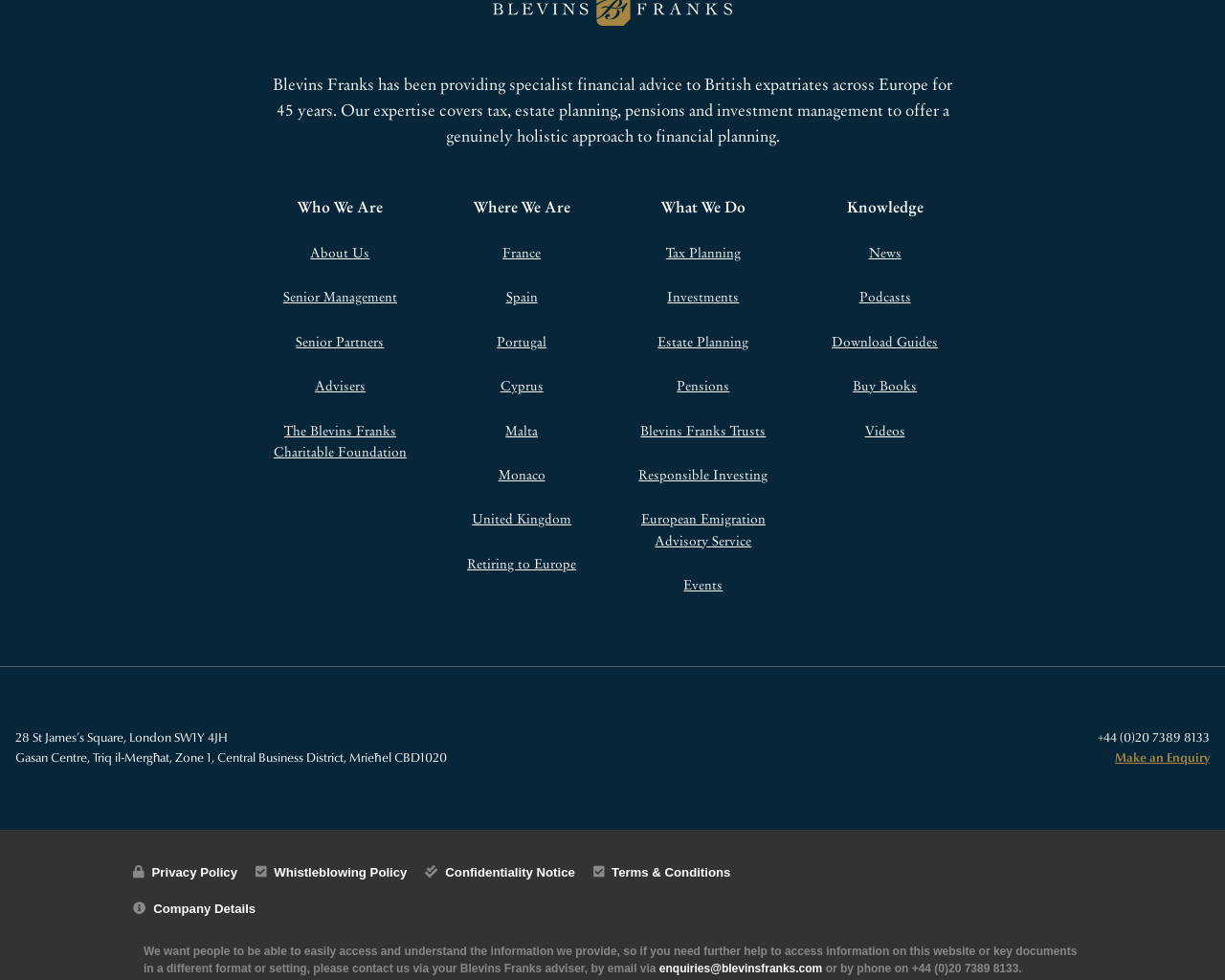Identify the bounding box coordinates for the element that needs to be clicked to fulfill this instruction: "Learn about the company's history". Provide the coordinates in the format of four float numbers between 0 and 1: [left, top, right, bottom].

[0.243, 0.203, 0.312, 0.221]